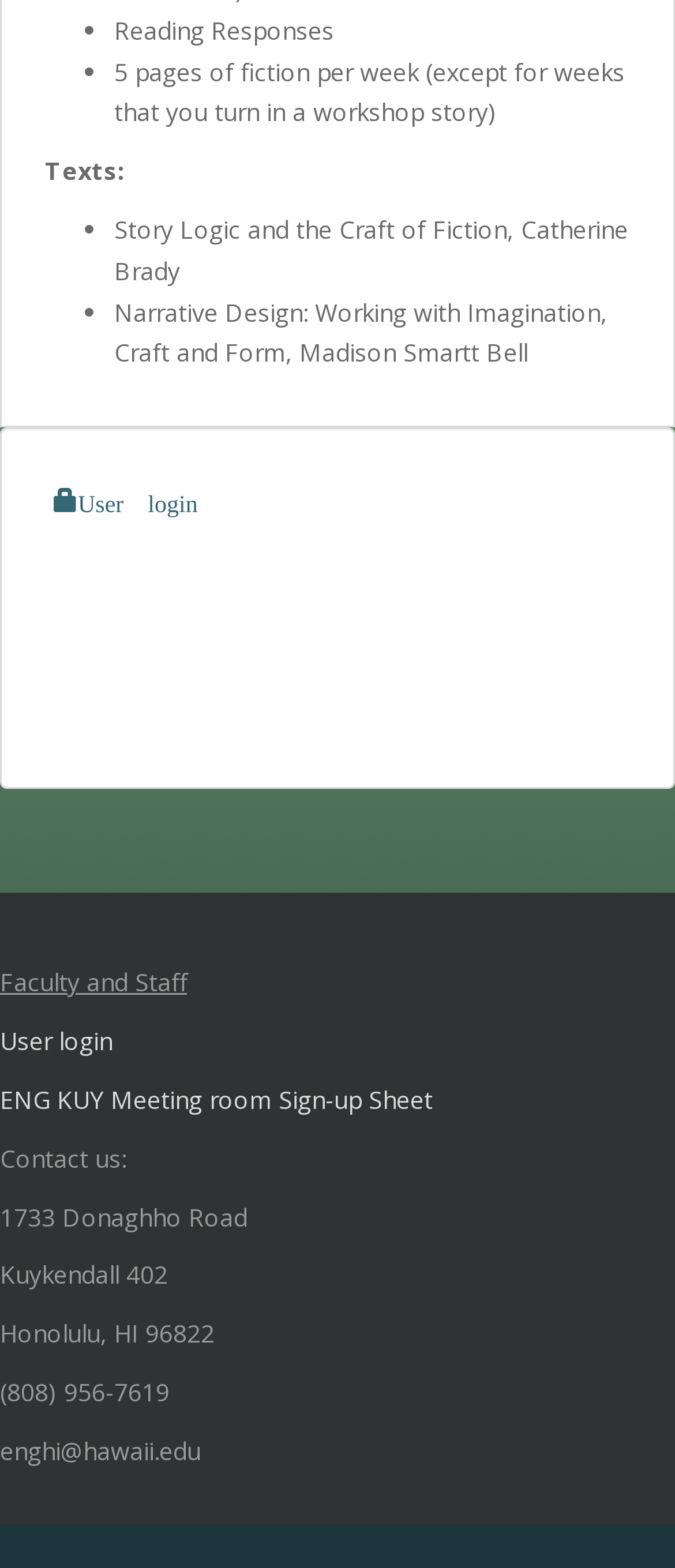How many links are there in the webpage?
Answer the question based on the image using a single word or a brief phrase.

3